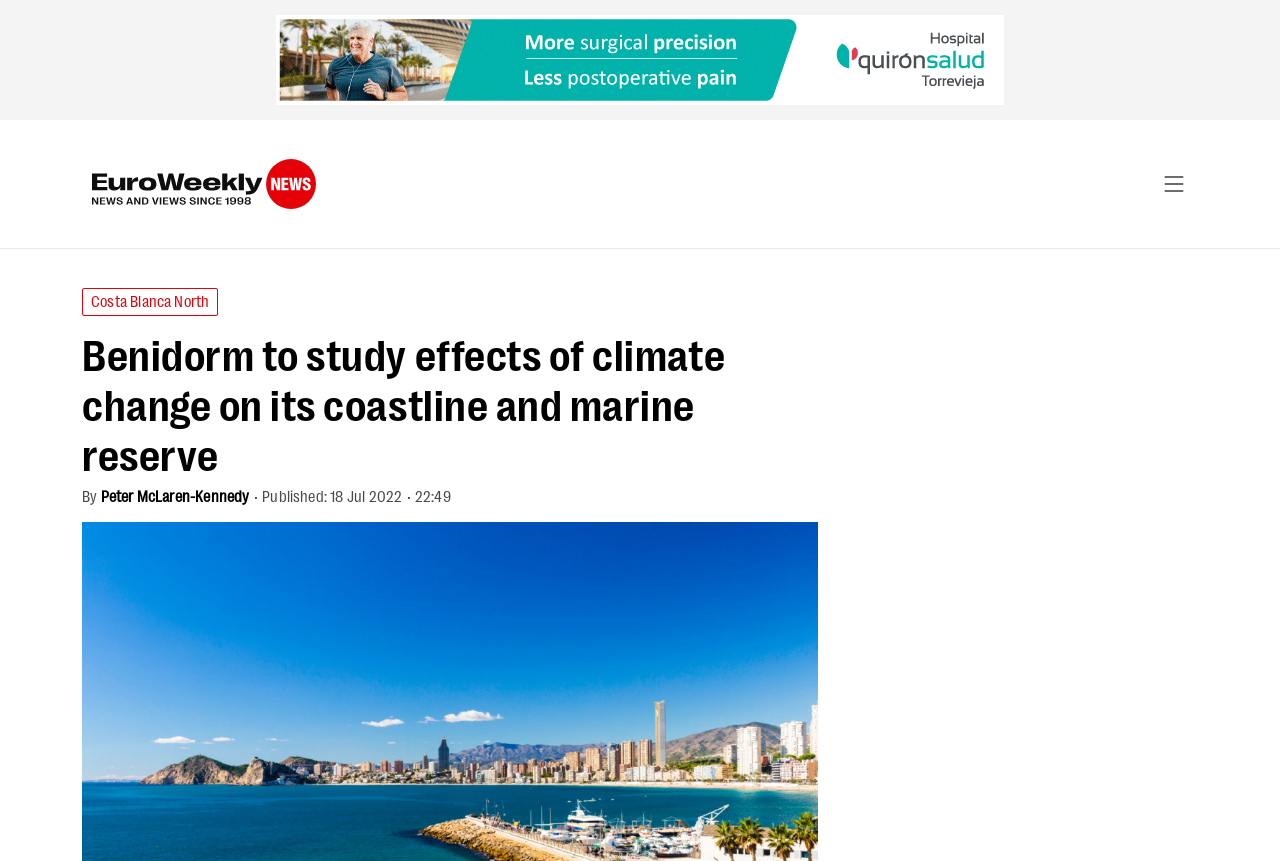Give a comprehensive overview of the webpage, including key elements.

The webpage appears to be a news article from Euro Weekly News, with a focus on Benidorm's study on the effects of climate change on its coastline and marine reserve. At the top left of the page, there is a logo of Euro Weekly News, accompanied by a link to the news organization's homepage. 

To the right of the logo, there is a link to the Costa Blanca North section of the news website. Below this, the main headline of the article is prominently displayed, reading "Benidorm to study effects of climate change on its coastline and marine reserve". 

Underneath the headline, the author of the article, Peter McLaren-Kennedy, is credited, along with the publication date and time, "18 Jul 2022 • 22:49". The article's content is not explicitly described, but it is likely to provide more information on the study and its implications for Benidorm's coastline and marine reserve.